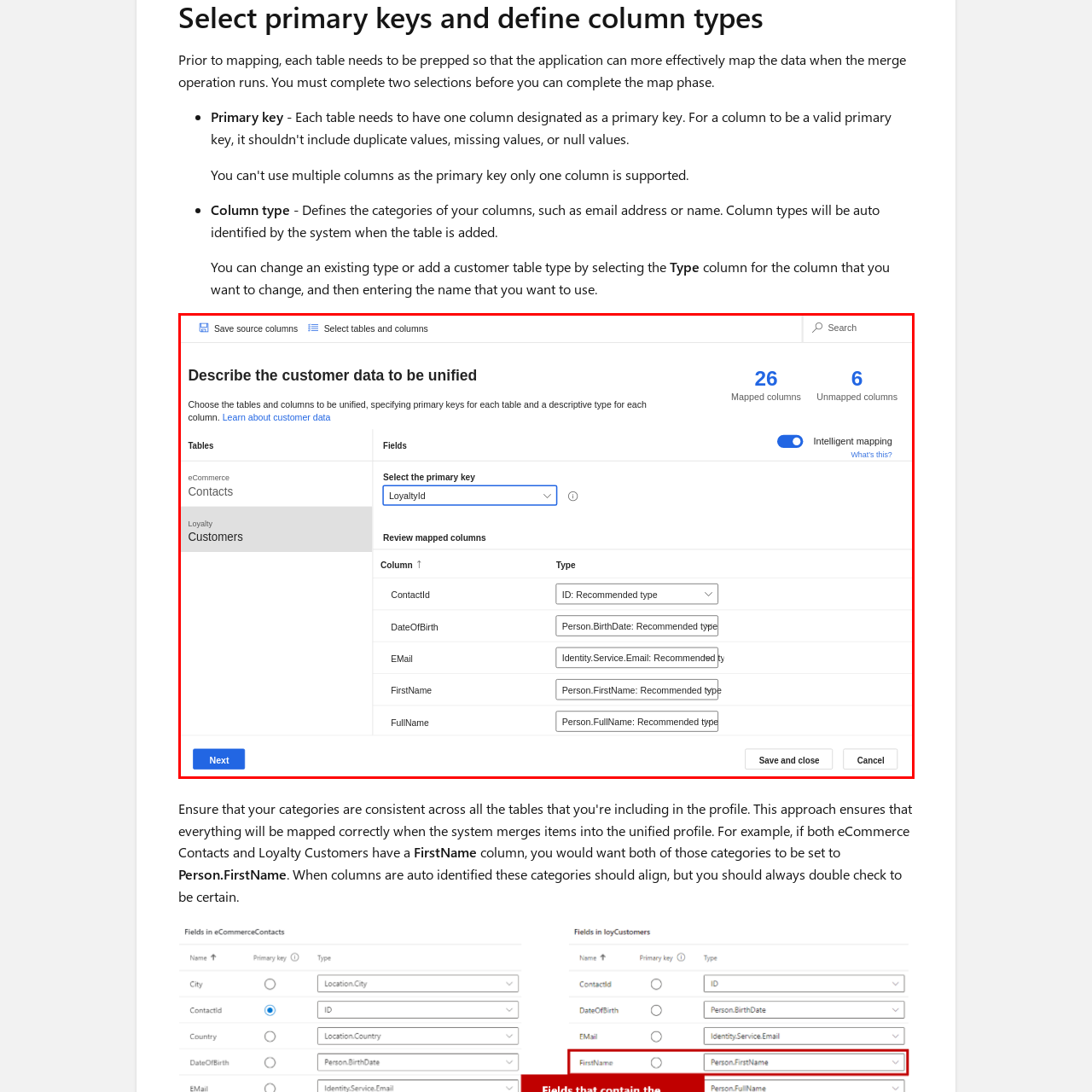Explain in detail what is depicted in the image enclosed by the red boundary.

The image displays a user interface for unifying customer data, presenting options for selecting the primary key and reviewing mapped columns. The section titled "Describe the customer data to be unified" invites users to specify tables and columns, highlighting the selection of the primary key, which is currently set to "LoyaltyId." Below this, users can view previously mapped columns, including fields such as "ContactId," "DateOfBirth," "Email," "FirstName," and "FullName," along with their recommended types for data consistency during the mapping process. The interface indicates a total of 26 mapped columns and 6 unmapped columns, with options for intelligent mapping to enhance data integration efficiency. The design emphasizes clarity and user-friendliness to facilitate effective data management.